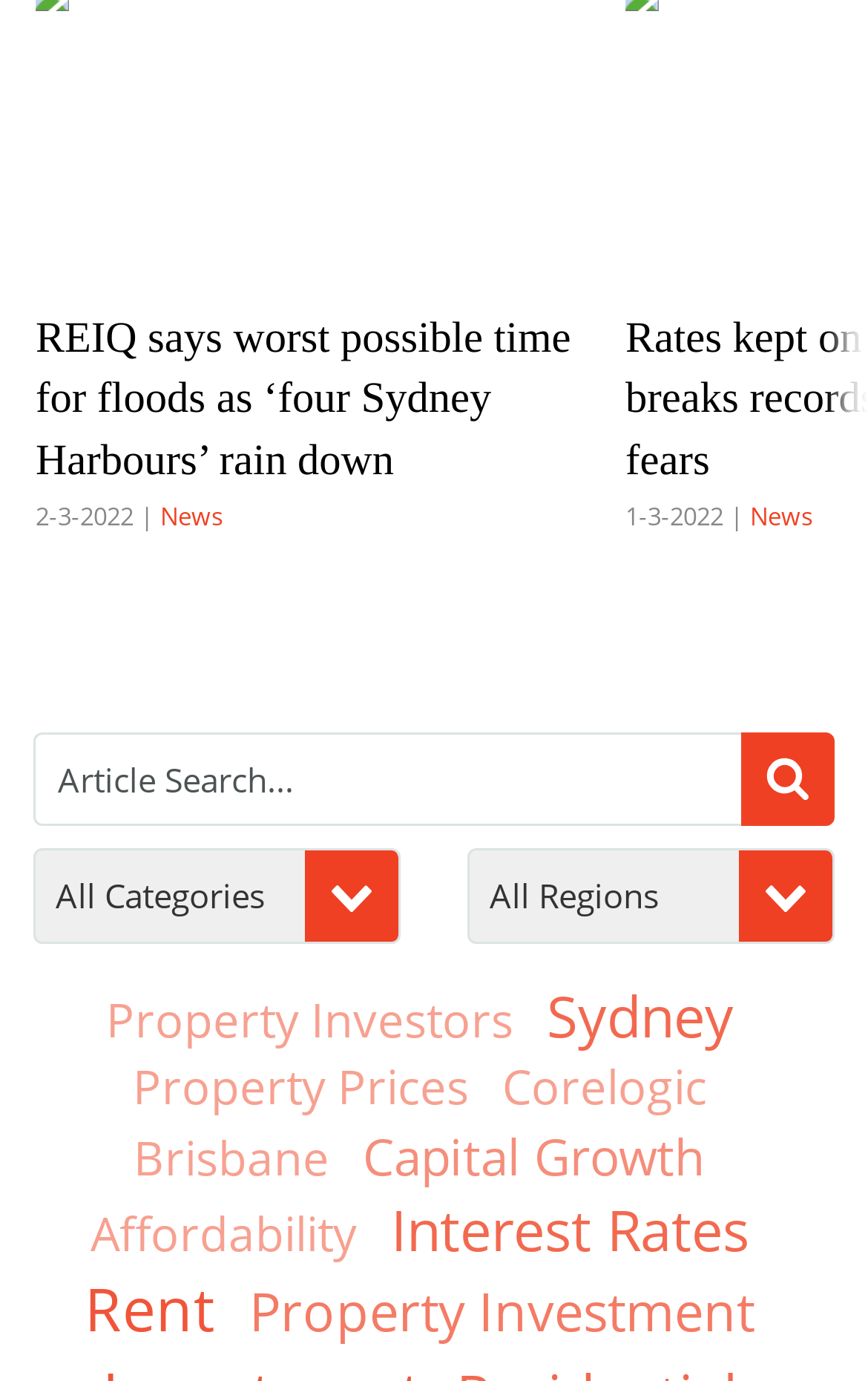How many comboboxes are on the page?
Refer to the image and provide a one-word or short phrase answer.

2